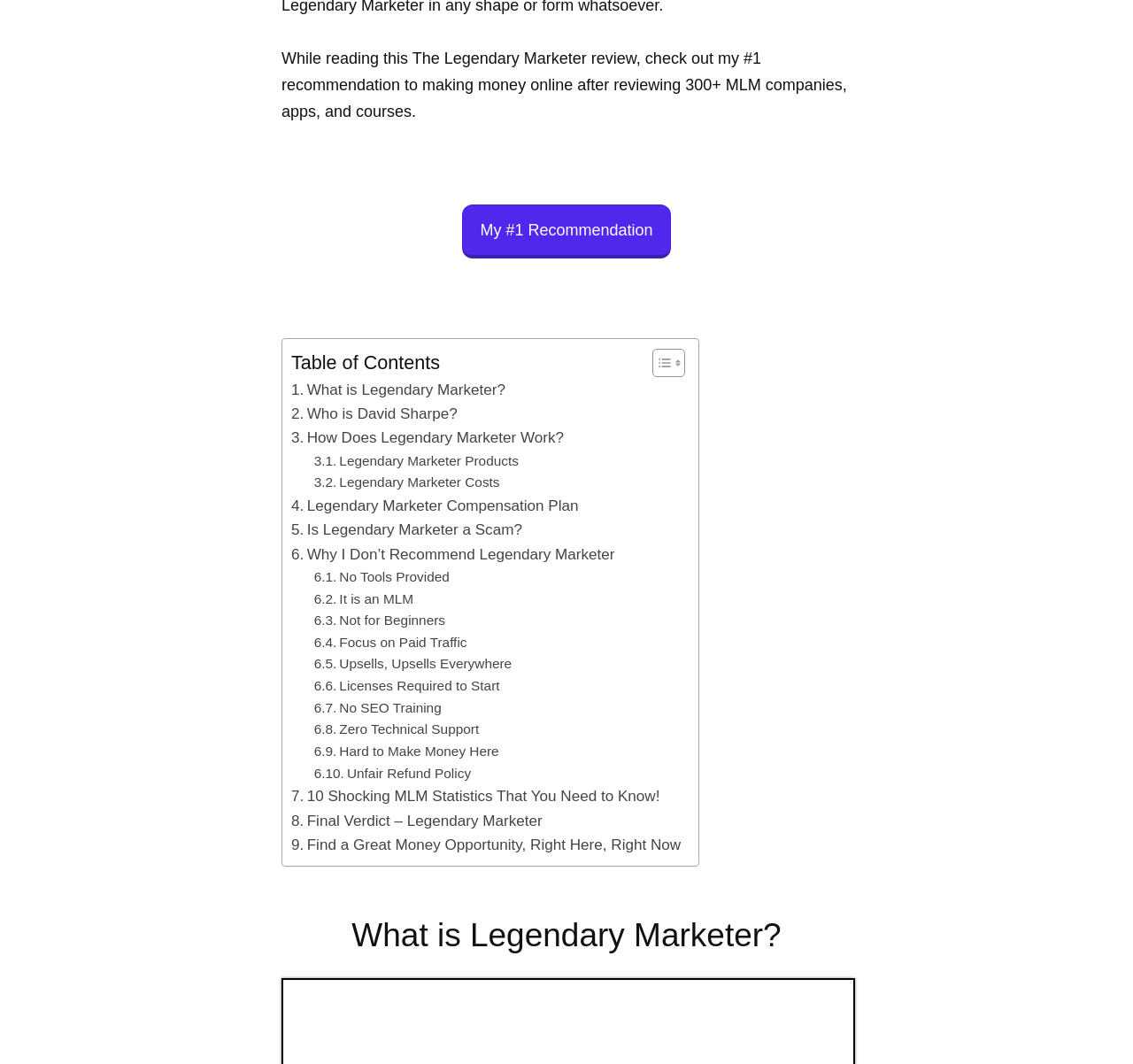Give a one-word or one-phrase response to the question: 
How many links are there in the table of contents?

17